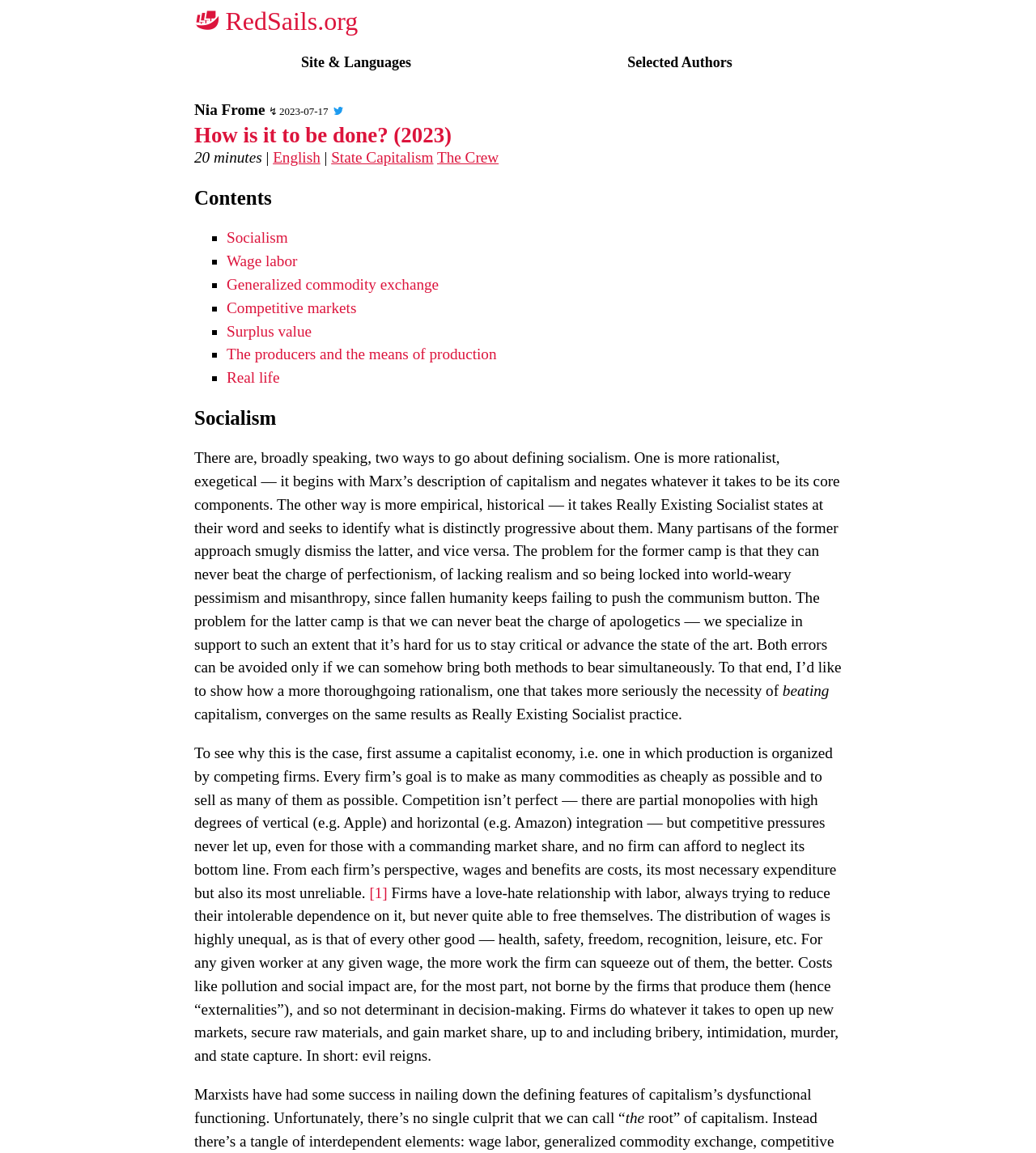Answer the question using only one word or a concise phrase: What is the title of the article?

How is it to be done?